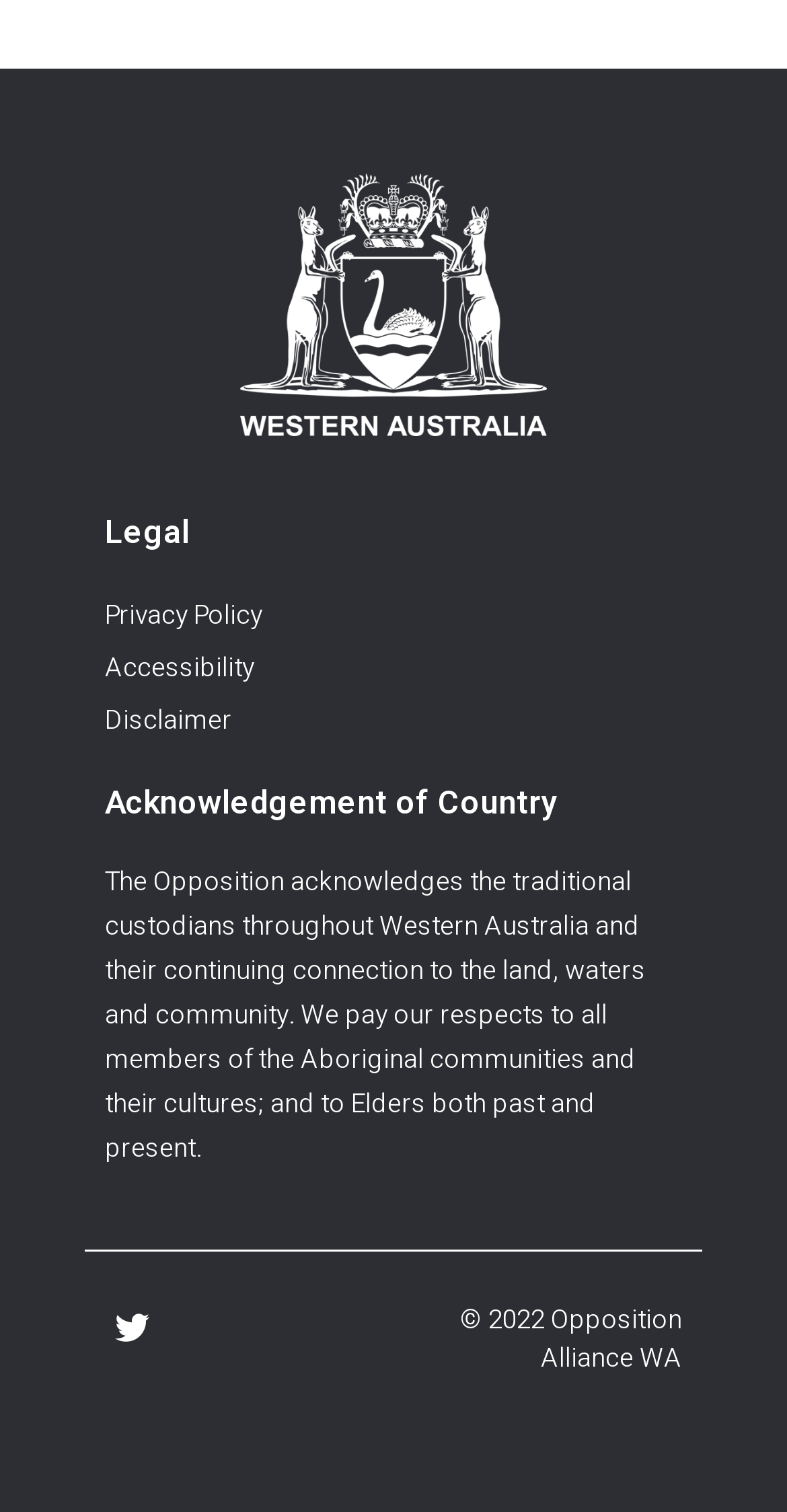Given the description "Twitter", determine the bounding box of the corresponding UI element.

[0.133, 0.859, 0.203, 0.895]